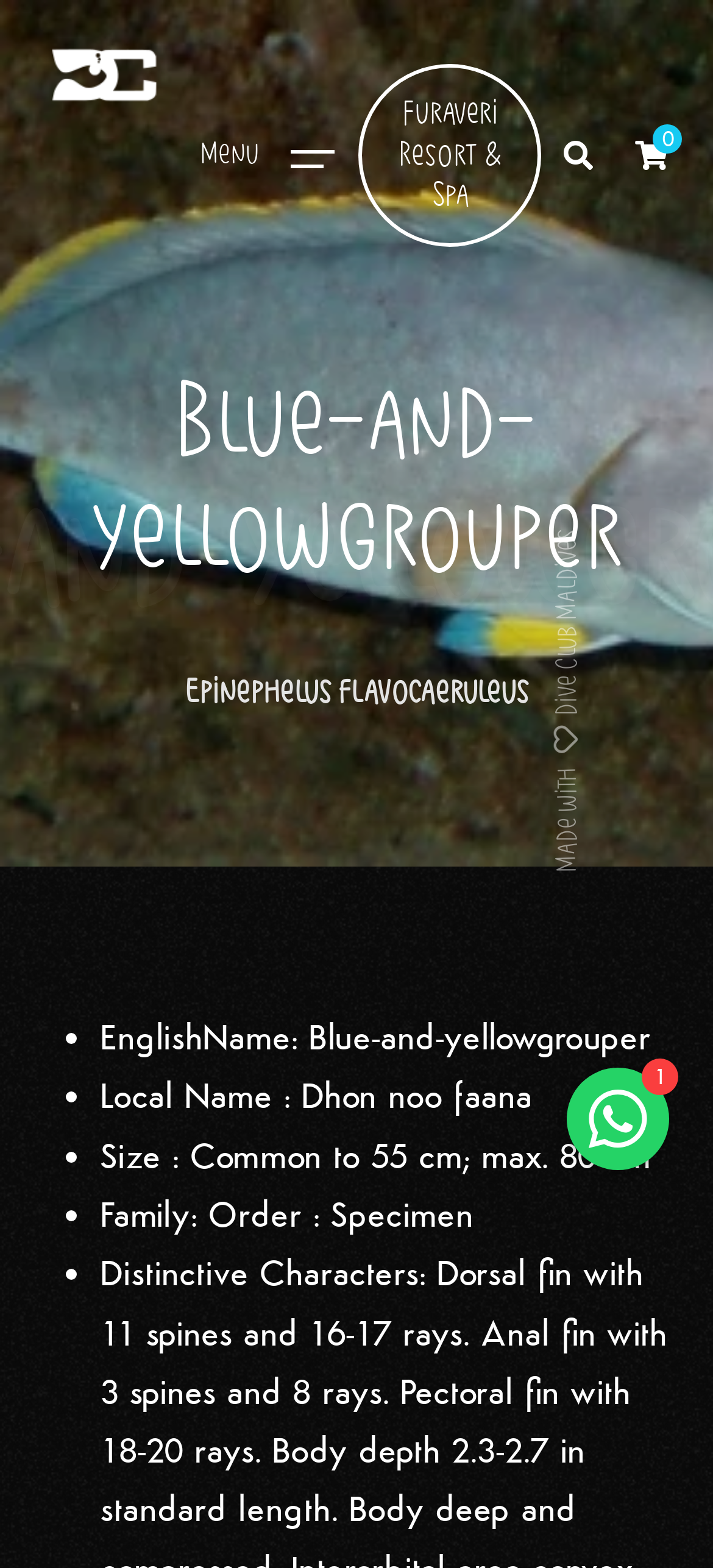Provide a thorough description of the webpage you see.

The webpage appears to be a website for Dive Club Maldives, a scuba diving center in the Maldives. At the top of the page, there is a header section with a logo image, a link to the website's homepage, and a menu link. To the right of the logo, there are links to other pages, including "Blue-and-yellowgrouper" and "Furaveri Resort & Spa Dive Club Furaveri". There is also a search bar and a shopping cart icon.

Below the header section, there is a large background image that takes up most of the page. On top of this image, there is a heading that reads "Blue-and-yellowgrouper", which is likely the name of a type of fish. Below the heading, there is a paragraph of text that provides information about the Blue-and-yellowgrouper, including its scientific name, local name, size, and family.

To the right of the paragraph, there is an image of an avatar, and below it, there is a section with the title "Dive Club Maldives" and a welcome message. There is also a text box where users can type a message, with a prompt that reads "Type here...".

At the very bottom of the page, there is a small section with the text "Made with" and the name "Dive Club Maldives" again. Overall, the webpage appears to be a informational page about the Blue-and-yellowgrouper, with some additional elements related to the Dive Club Maldives website.